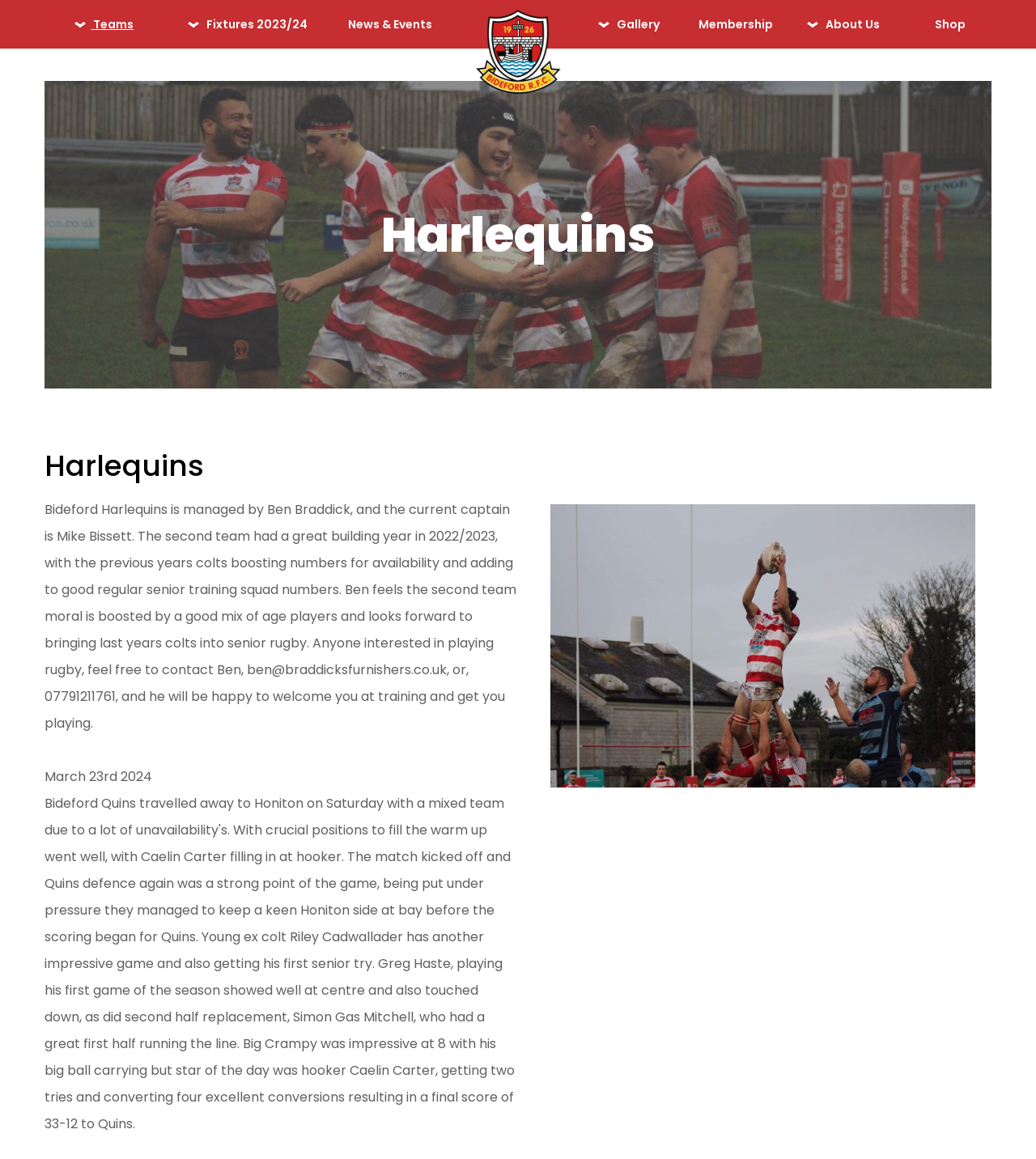Find the bounding box coordinates for the HTML element described in this sentence: "Days Gone By". Provide the coordinates as four float numbers between 0 and 1, in the format [left, top, right, bottom].

[0.555, 0.096, 0.695, 0.123]